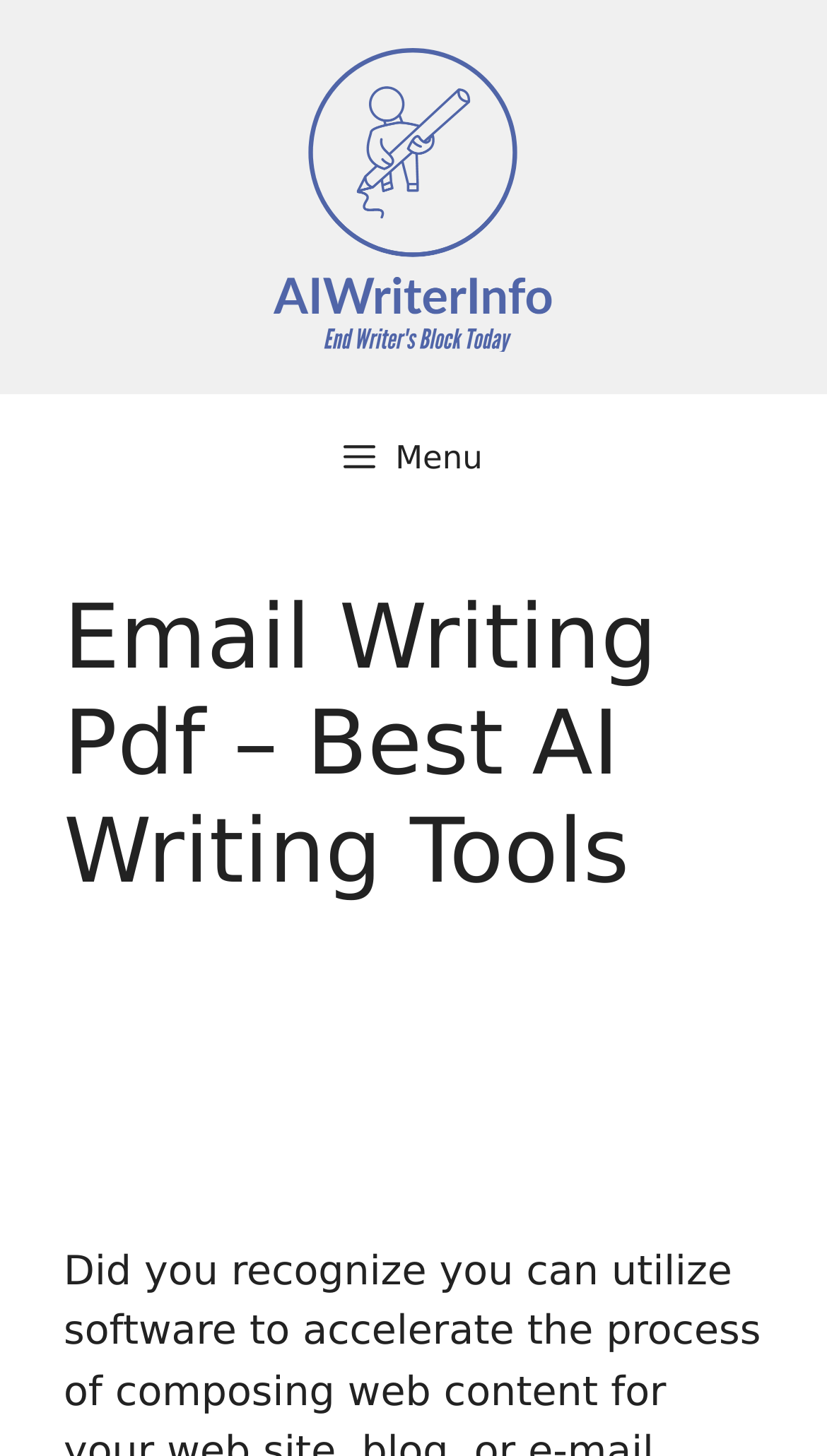Give a detailed overview of the webpage's appearance and contents.

The webpage is about "Email Writing Pdf" and AI writing tools. At the top, there is a banner that spans the entire width of the page, taking up about a quarter of the screen's height. Within this banner, there is a link to "AIWriterinfo.com" accompanied by an image of the same name, positioned slightly above the link. 

Below the banner, there is a primary navigation menu that also spans the entire width of the page, taking up about another quarter of the screen's height. This menu has a button labeled "Menu" on the left side, which is not currently expanded. 

On the right side of the navigation menu, there are two headings. The first heading, "Email Writing Pdf – Best AI Writing Tools", is positioned above the second heading, "Email Writing Pdf". These headings are stacked vertically, with the first one taking up more space than the second one.